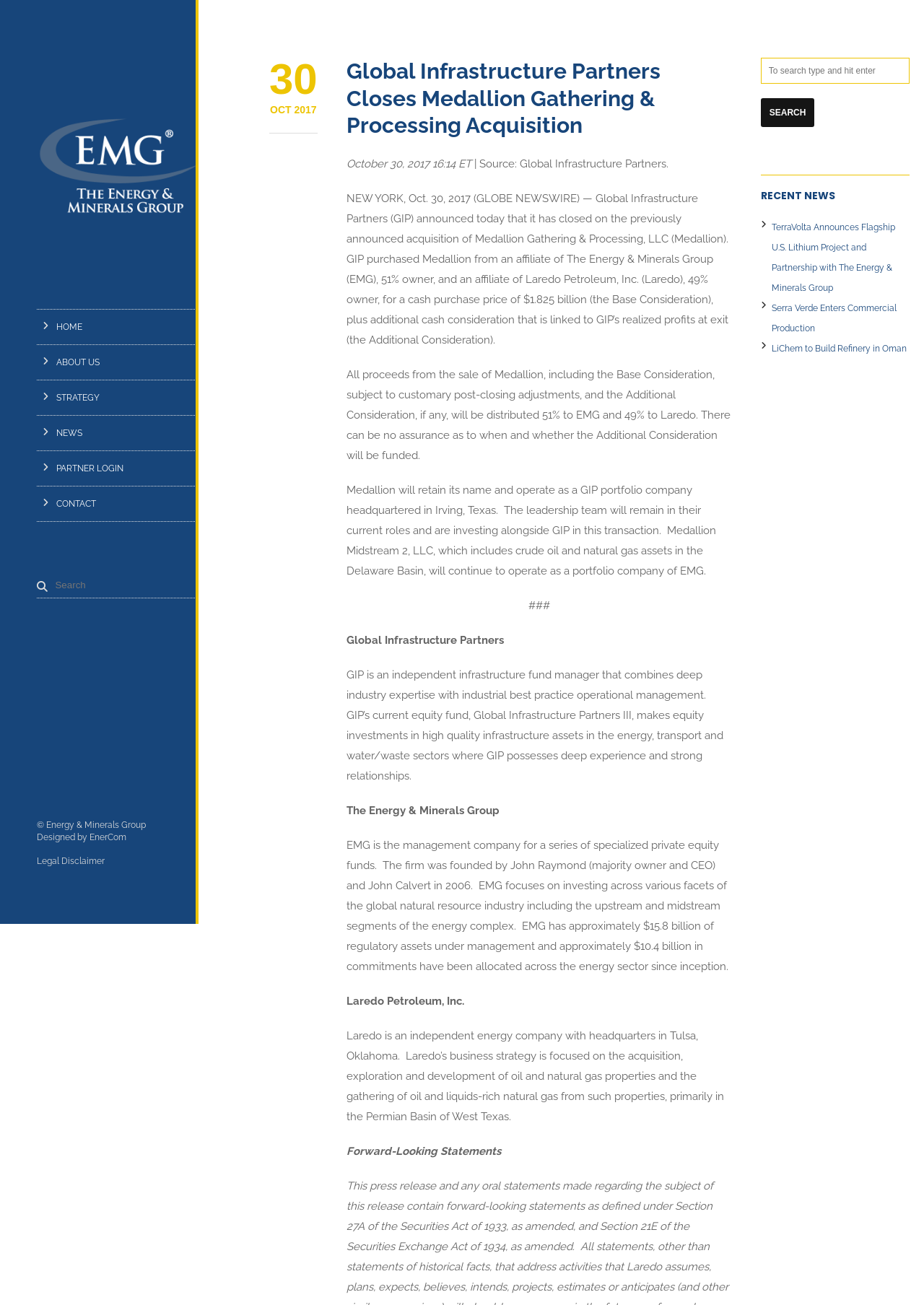What is the percentage of ownership of The Energy & Minerals Group in Medallion?
Give a thorough and detailed response to the question.

I found this answer by reading the paragraph that mentions GIP purchased Medallion from an affiliate of The Energy & Minerals Group (EMG), 51% owner, and an affiliate of Laredo Petroleum, Inc. (Laredo), 49% owner.